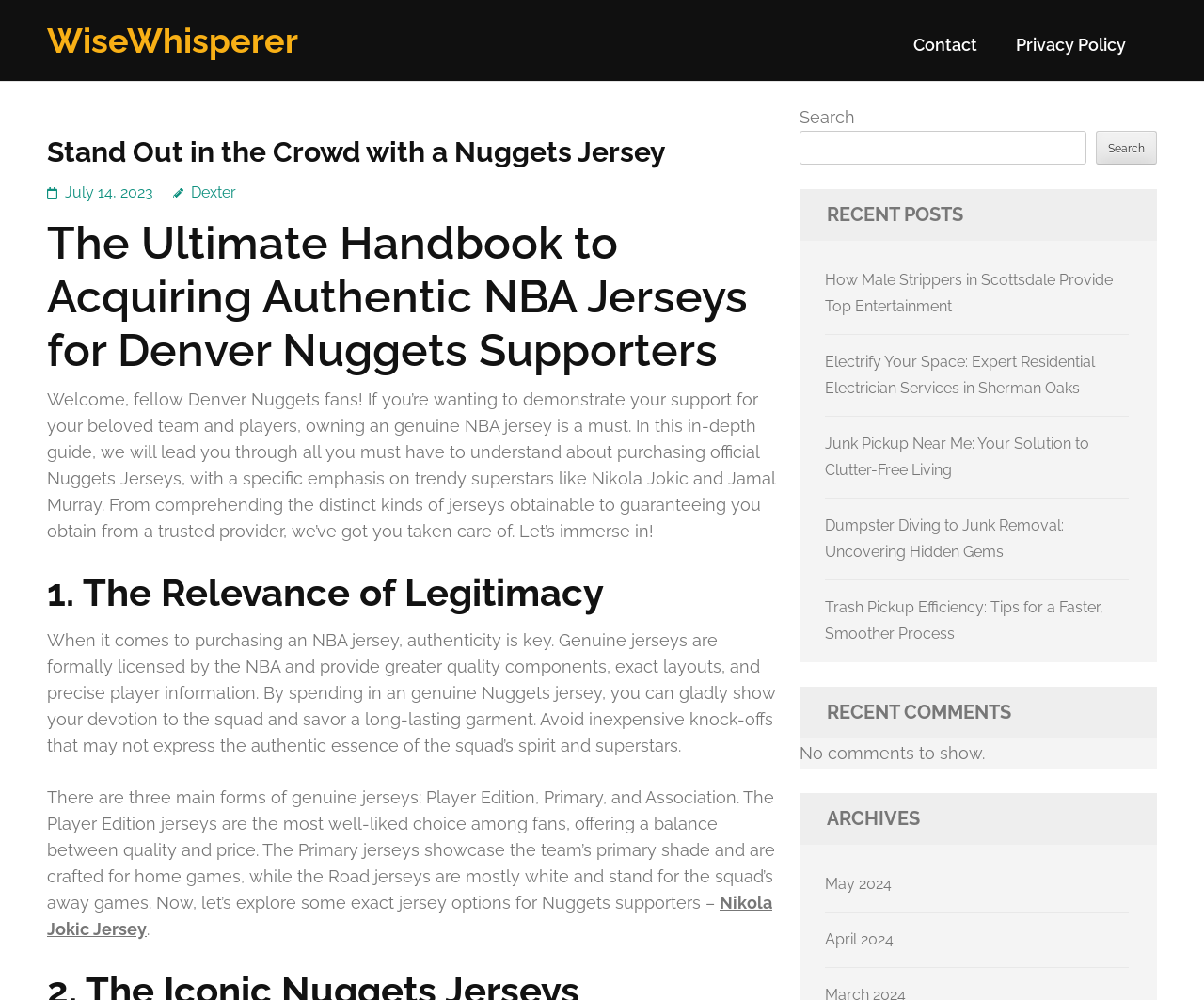What is the purpose of the search box?
Using the image, elaborate on the answer with as much detail as possible.

The search box is located at the top right corner of the webpage, and its purpose is to allow users to search for specific content within the website.